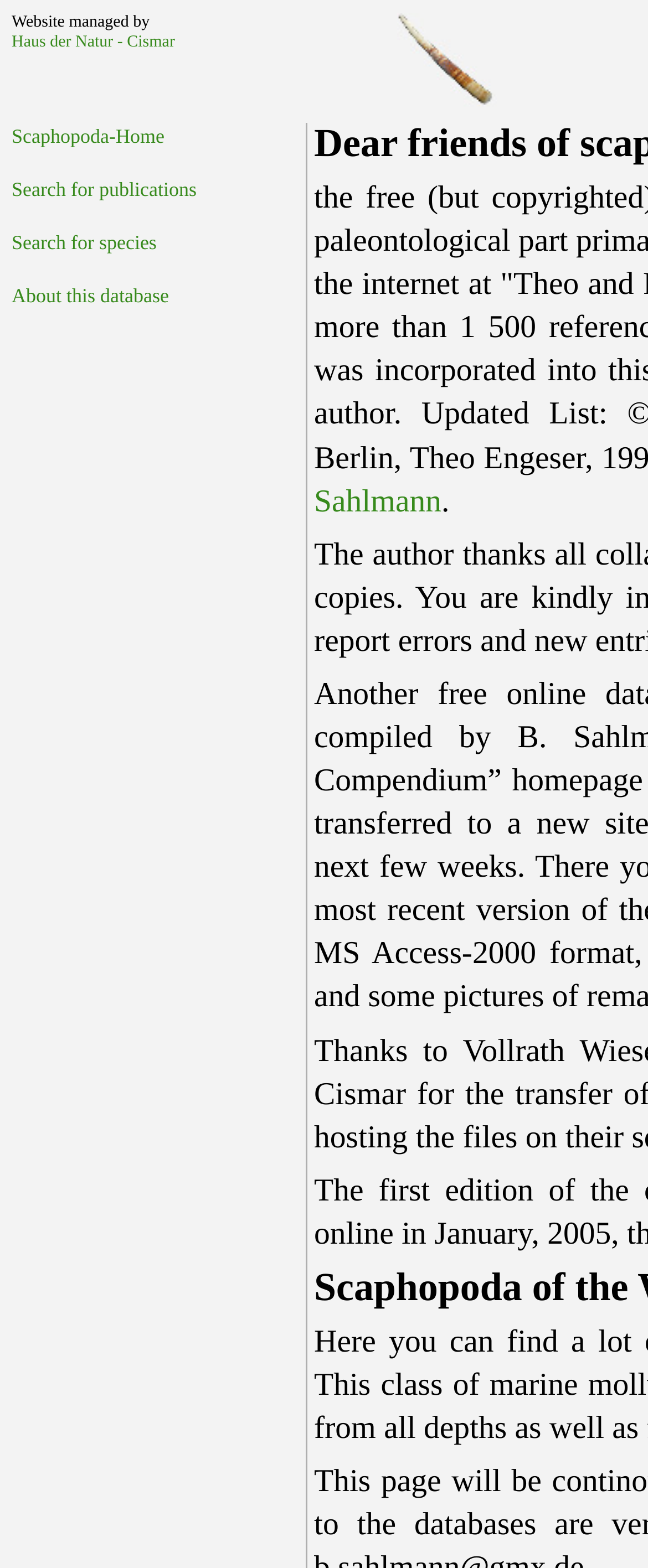Please determine the primary heading and provide its text.

Dear friends of scaphopod molluscs,